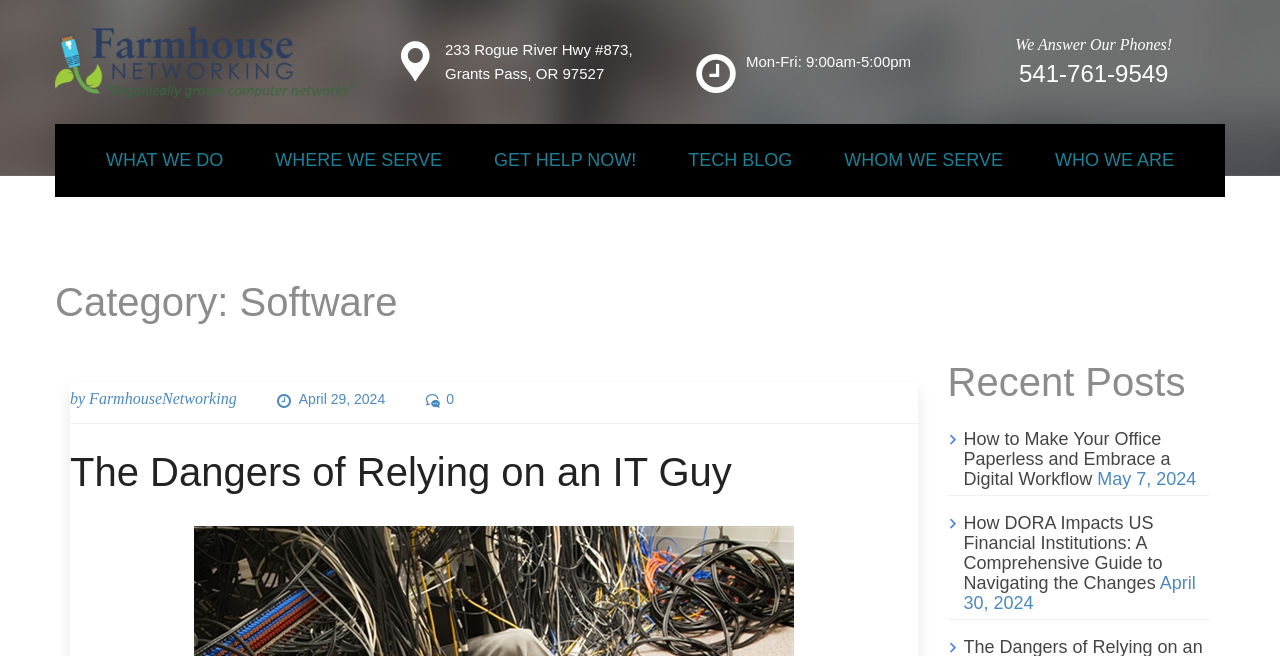Determine the bounding box coordinates for the UI element described. Format the coordinates as (top-left x, top-left y, bottom-right x, bottom-right y) and ensure all values are between 0 and 1. Element description: April 29, 2024April 29, 2024

[0.233, 0.597, 0.301, 0.621]